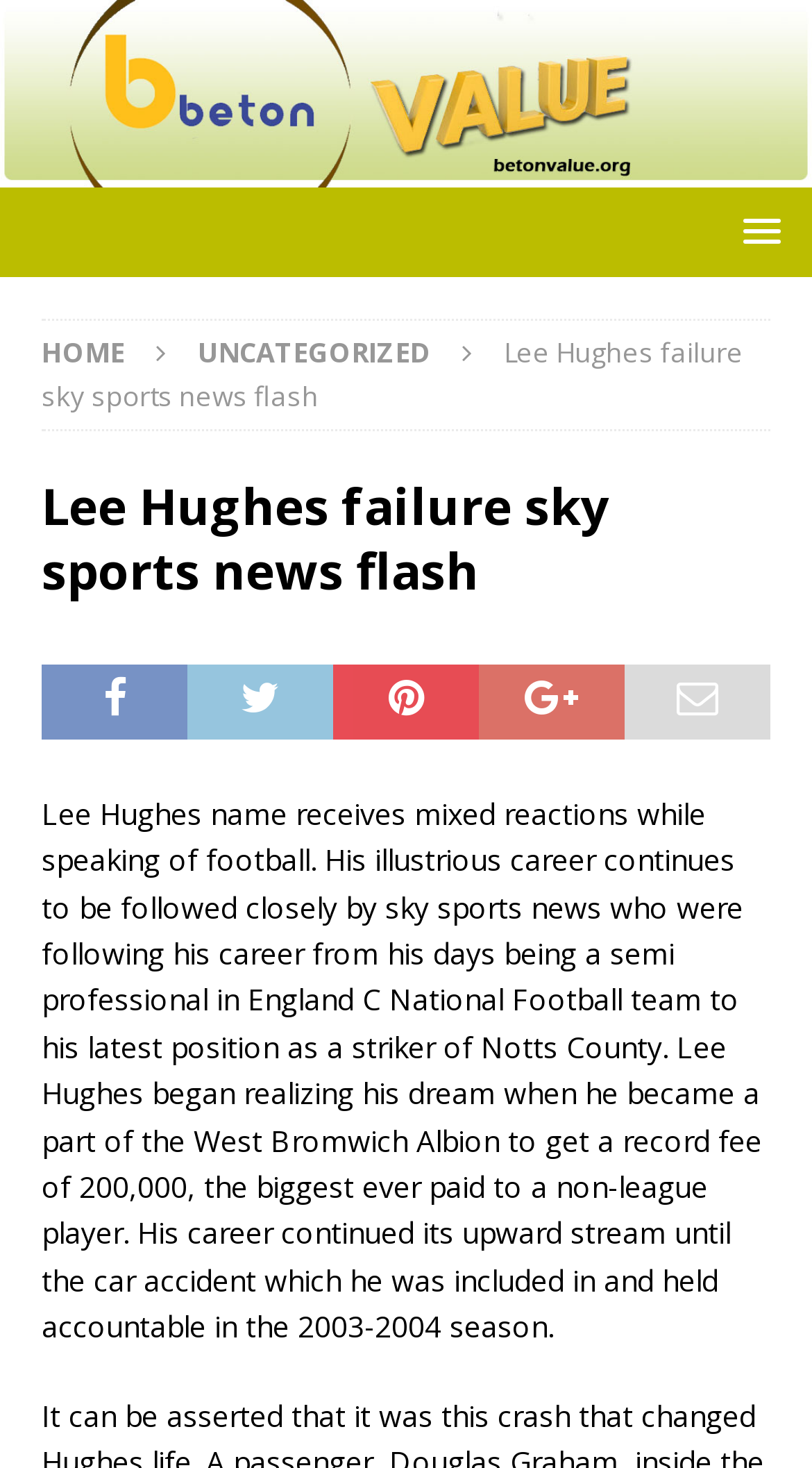What is Lee Hughes' current team?
Based on the image, answer the question with as much detail as possible.

According to the webpage, Lee Hughes' career is being followed closely by Sky Sports News, and his latest position is as a striker of Notts County.